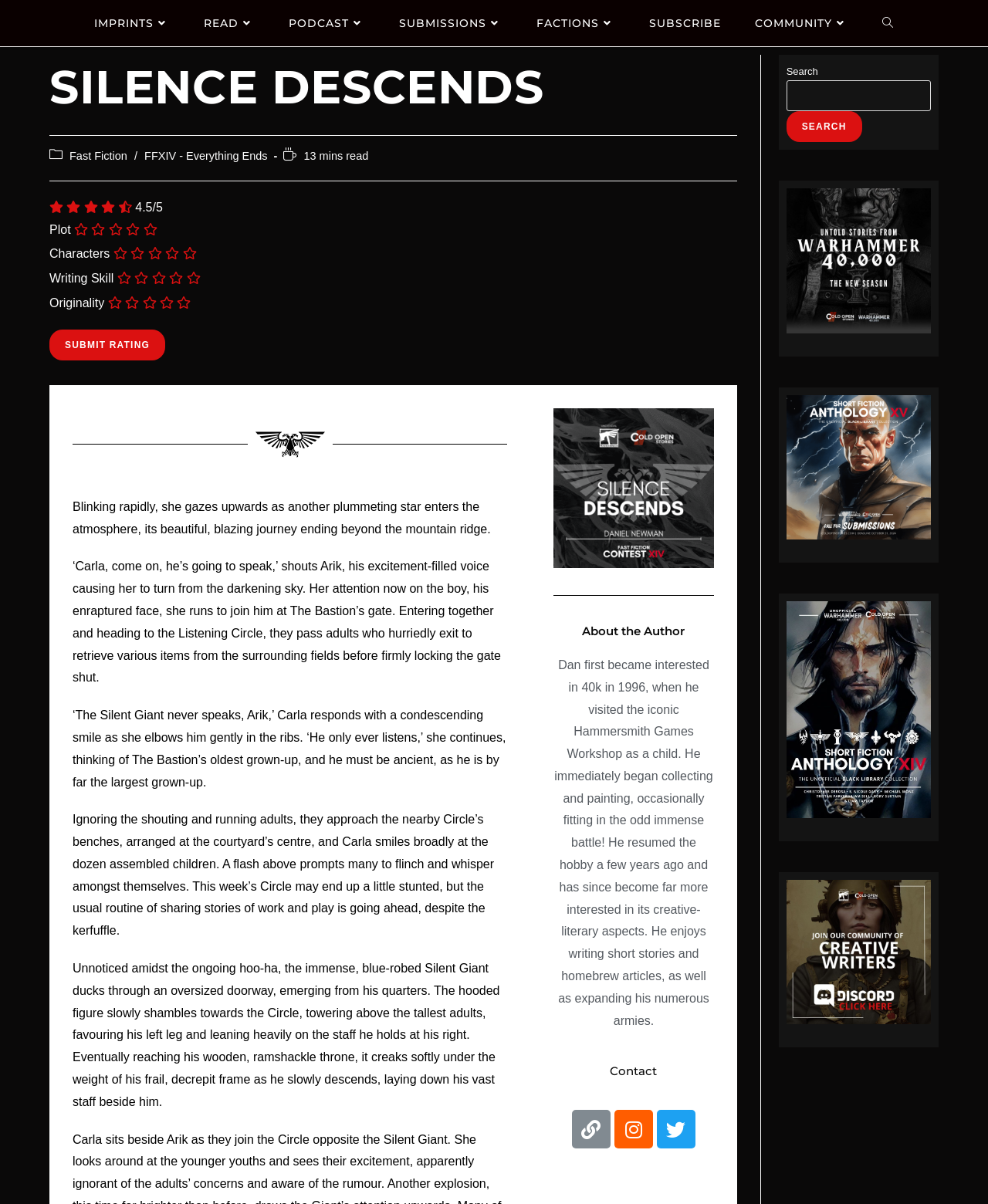Determine the bounding box coordinates of the area to click in order to meet this instruction: "View 'About the Author'".

[0.56, 0.517, 0.722, 0.531]